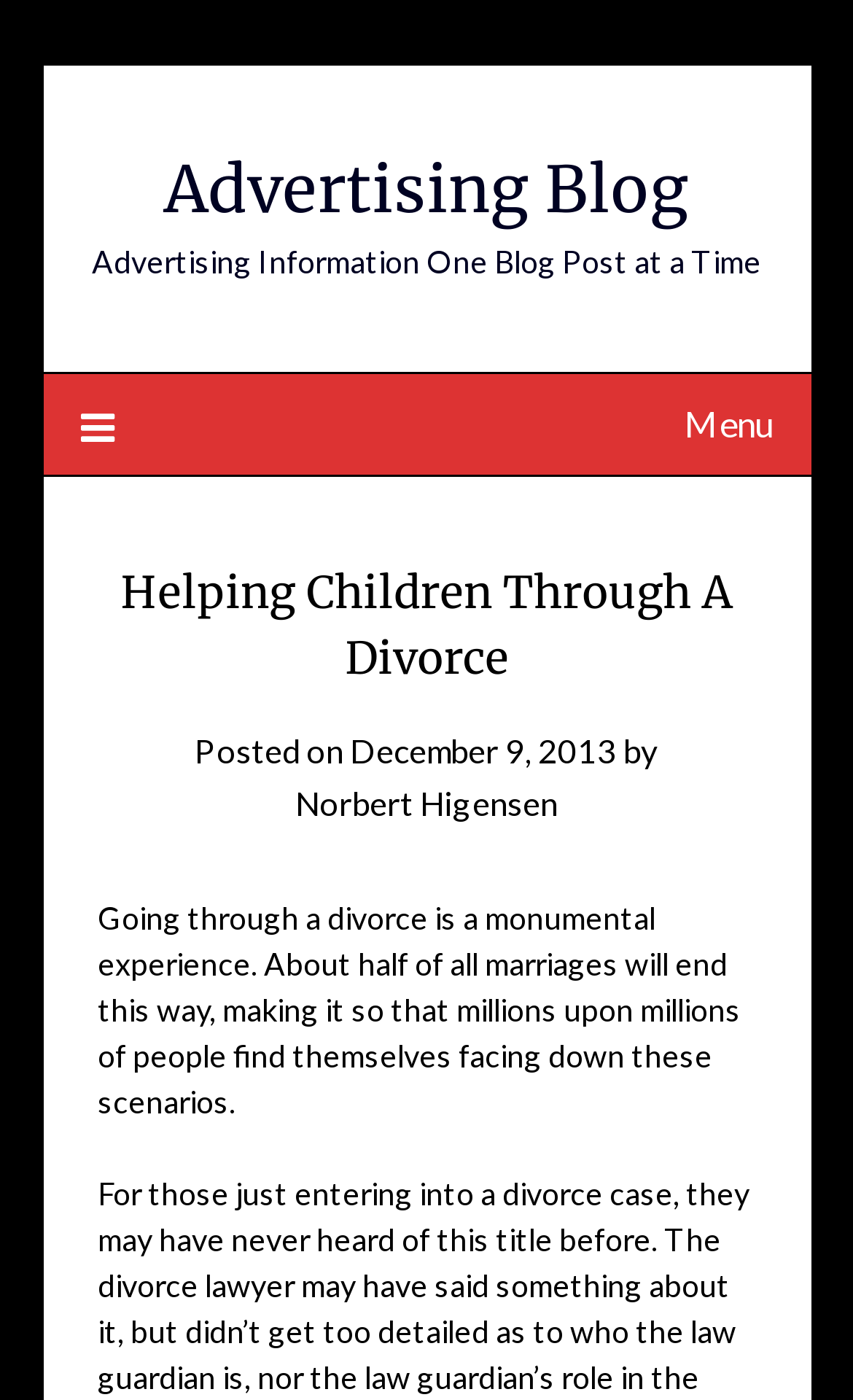Produce an elaborate caption capturing the essence of the webpage.

The webpage is about helping children through a divorce, with a focus on advertising. At the top, there is a link to the "Advertising Blog" and a static text that reads "Advertising Information One Blog Post at a Time". Below this, there is a menu icon with three horizontal lines, which when expanded, reveals a header section.

In the header section, there is a heading that reads "Helping Children Through A Divorce". Below this, there is a section that displays the post's metadata, including the text "Posted on", a link to the date "December 9, 2013", and the author's name "Norbert Higensen".

Following the metadata section, there is a block of text that discusses the experience of going through a divorce, stating that it is a monumental experience that affects millions of people. This text is positioned below the metadata section and takes up a significant portion of the page.